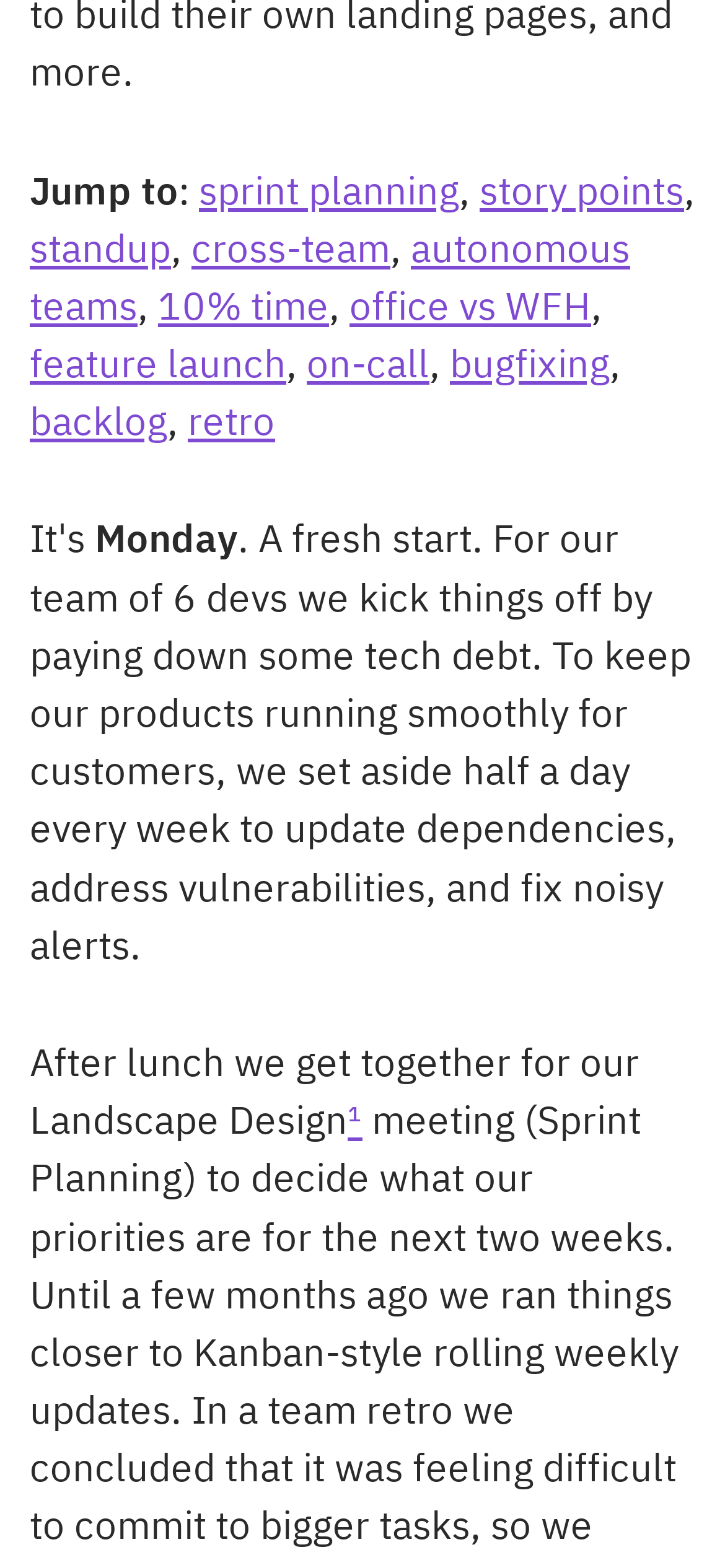Identify the bounding box coordinates for the region of the element that should be clicked to carry out the instruction: "Click on sprint planning". The bounding box coordinates should be four float numbers between 0 and 1, i.e., [left, top, right, bottom].

[0.274, 0.111, 0.633, 0.136]